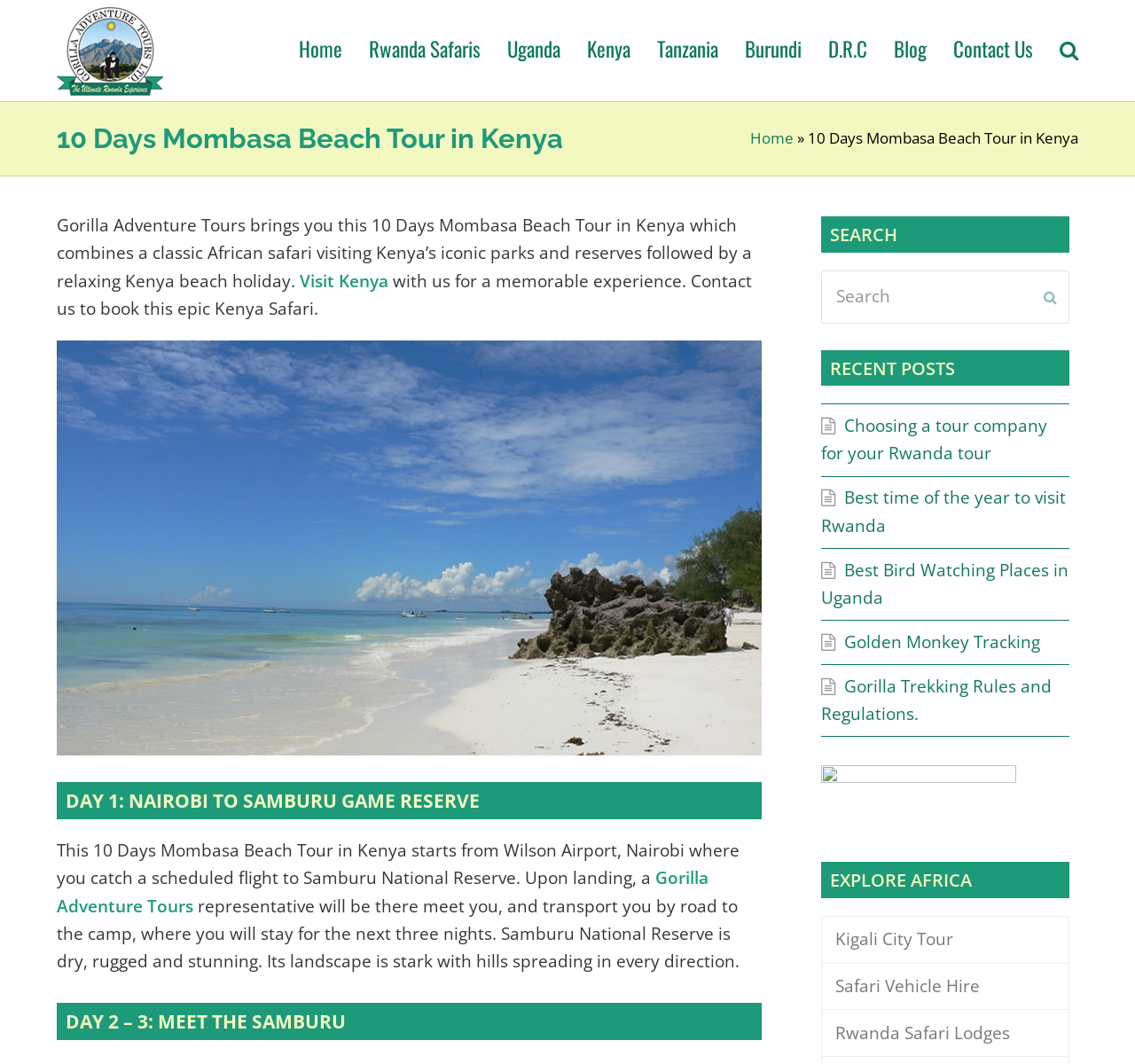What is the name of the tour company?
Give a thorough and detailed response to the question.

The name of the tour company can be found in the top-left corner of the webpage, where it says 'Gorilla Adventure Tours' with an image of a gorilla. It is also mentioned in the text as 'Gorilla Adventure Tours brings you this 10 Days Mombasa Beach Tour in Kenya...'.